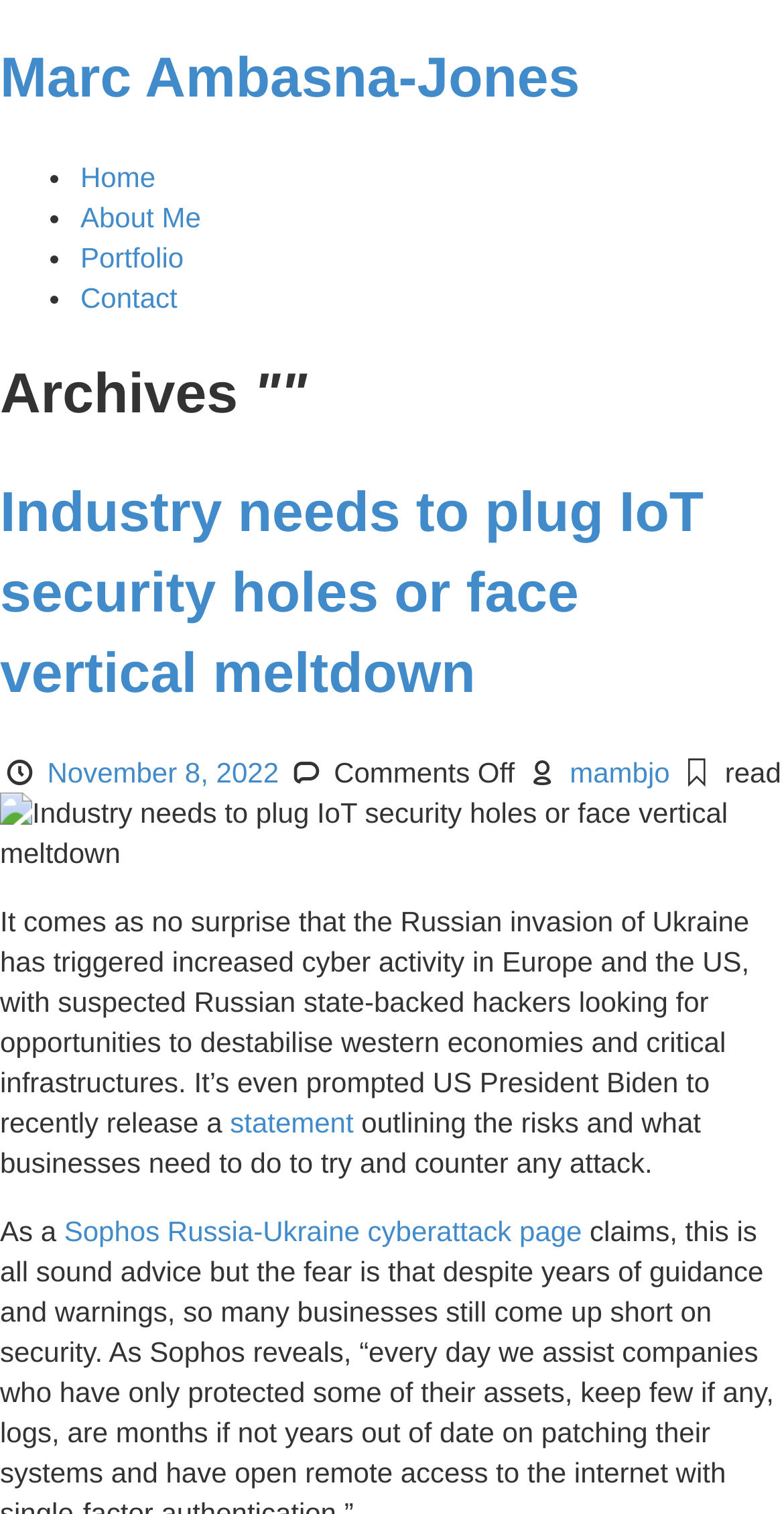What is the date of the latest article on the webpage?
Based on the visual content, answer with a single word or a brief phrase.

November 8, 2022